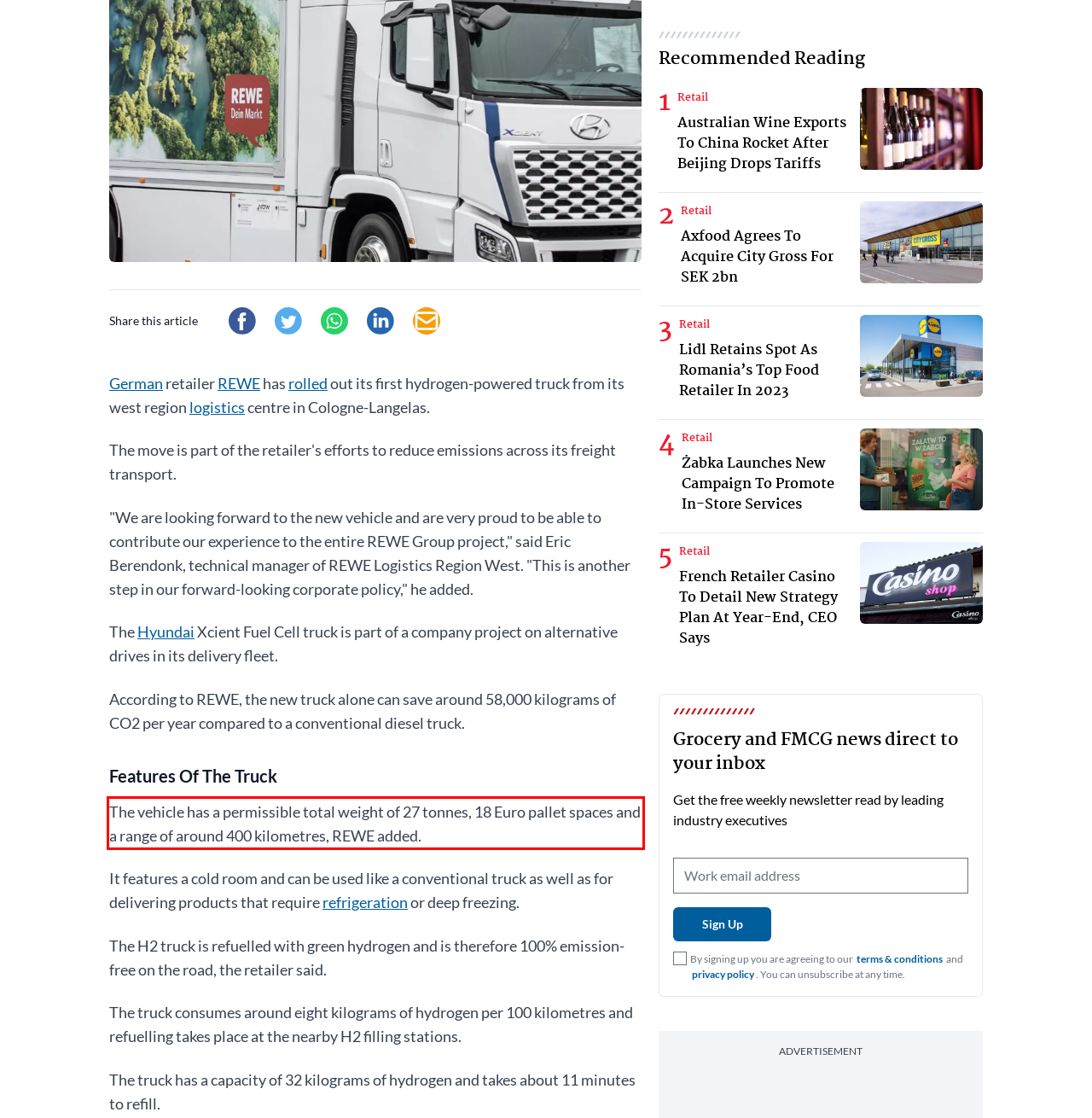Please identify the text within the red rectangular bounding box in the provided webpage screenshot.

The vehicle has a permissible total weight of 27 tonnes, 18 Euro pallet spaces and a range of around 400 kilometres, REWE added.